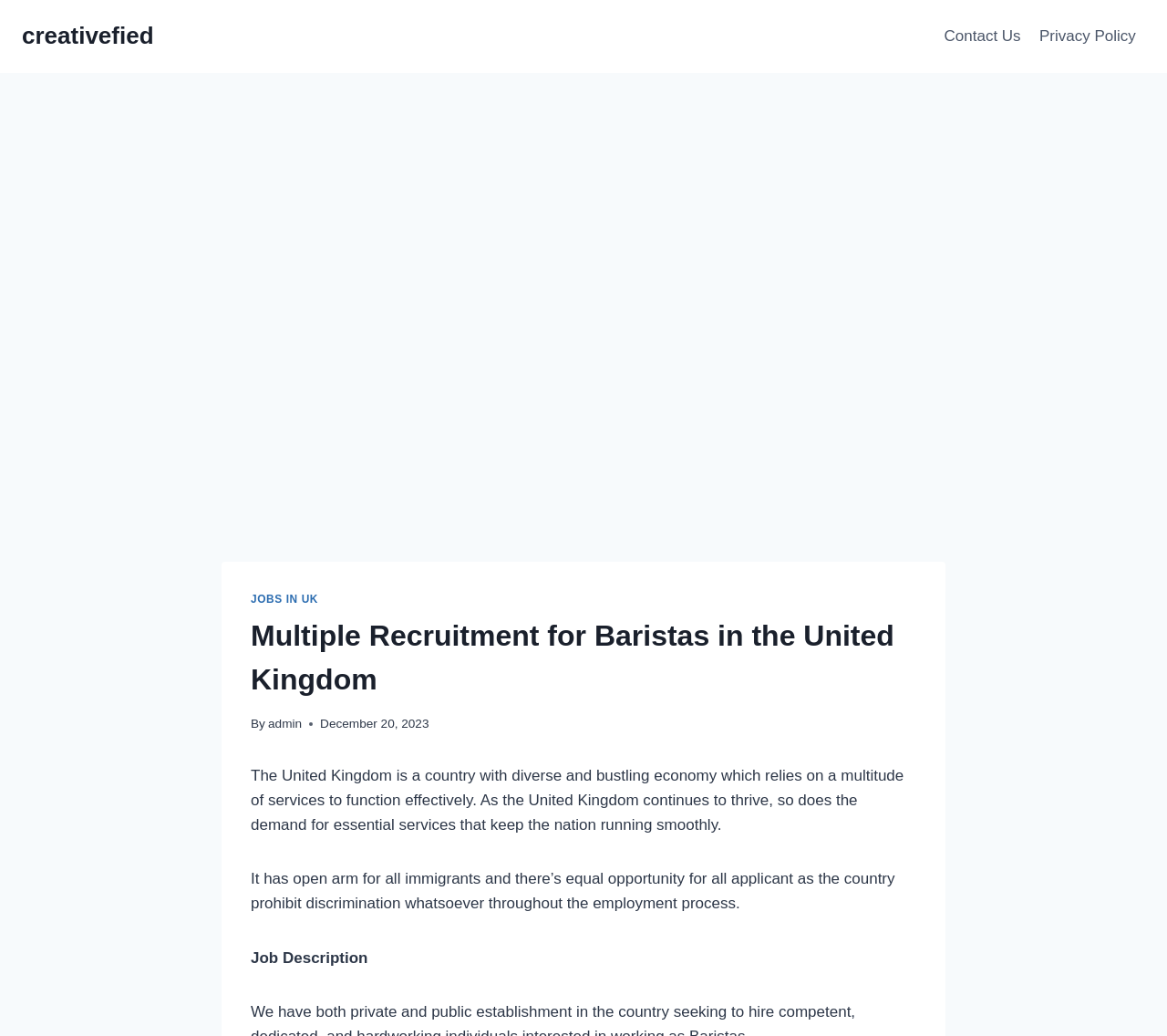Based on the element description: "admin", identify the bounding box coordinates for this UI element. The coordinates must be four float numbers between 0 and 1, listed as [left, top, right, bottom].

[0.23, 0.692, 0.259, 0.705]